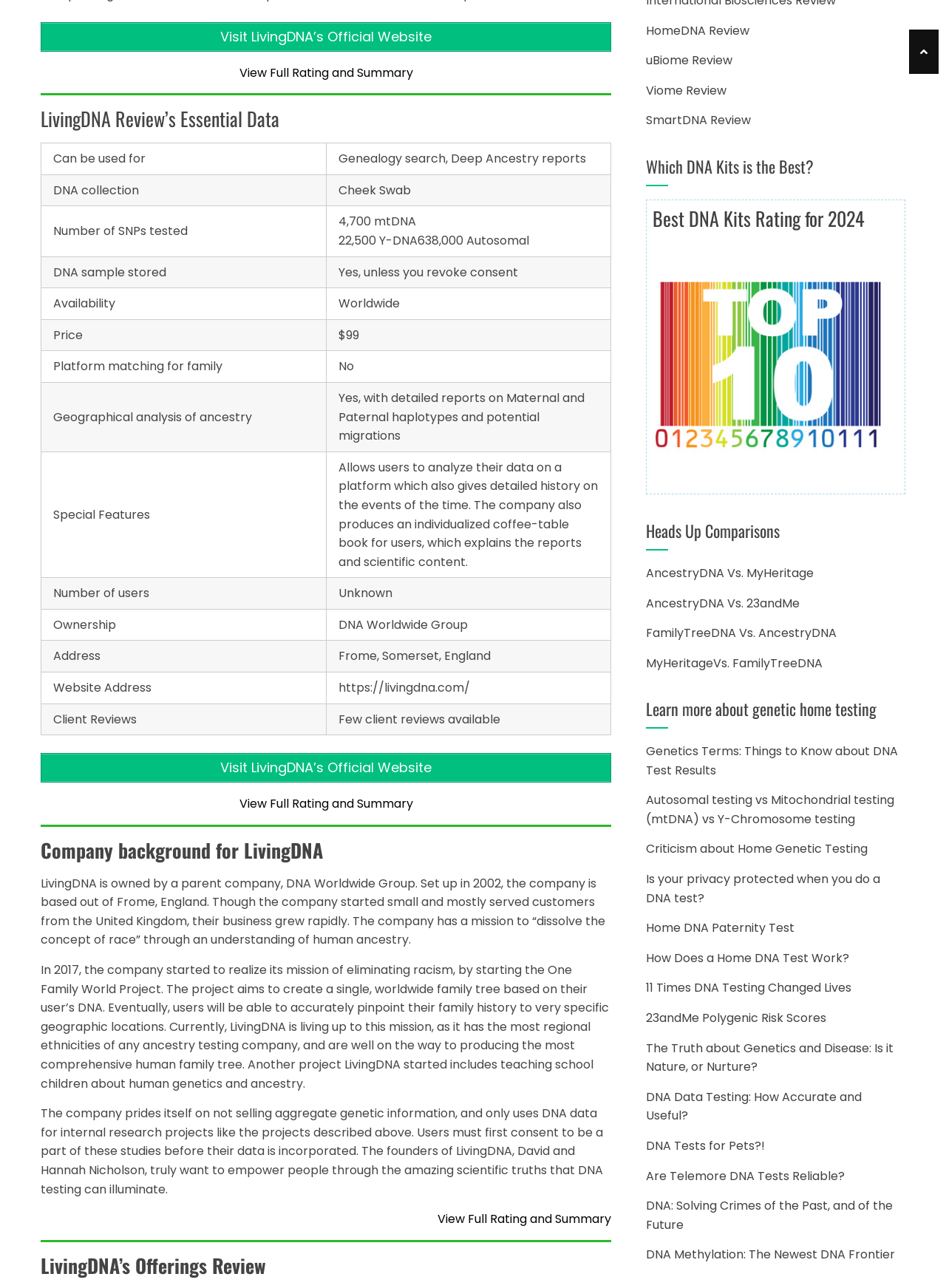Determine the bounding box coordinates of the region I should click to achieve the following instruction: "Visit LivingDNA’s Official Website". Ensure the bounding box coordinates are four float numbers between 0 and 1, i.e., [left, top, right, bottom].

[0.043, 0.017, 0.646, 0.04]